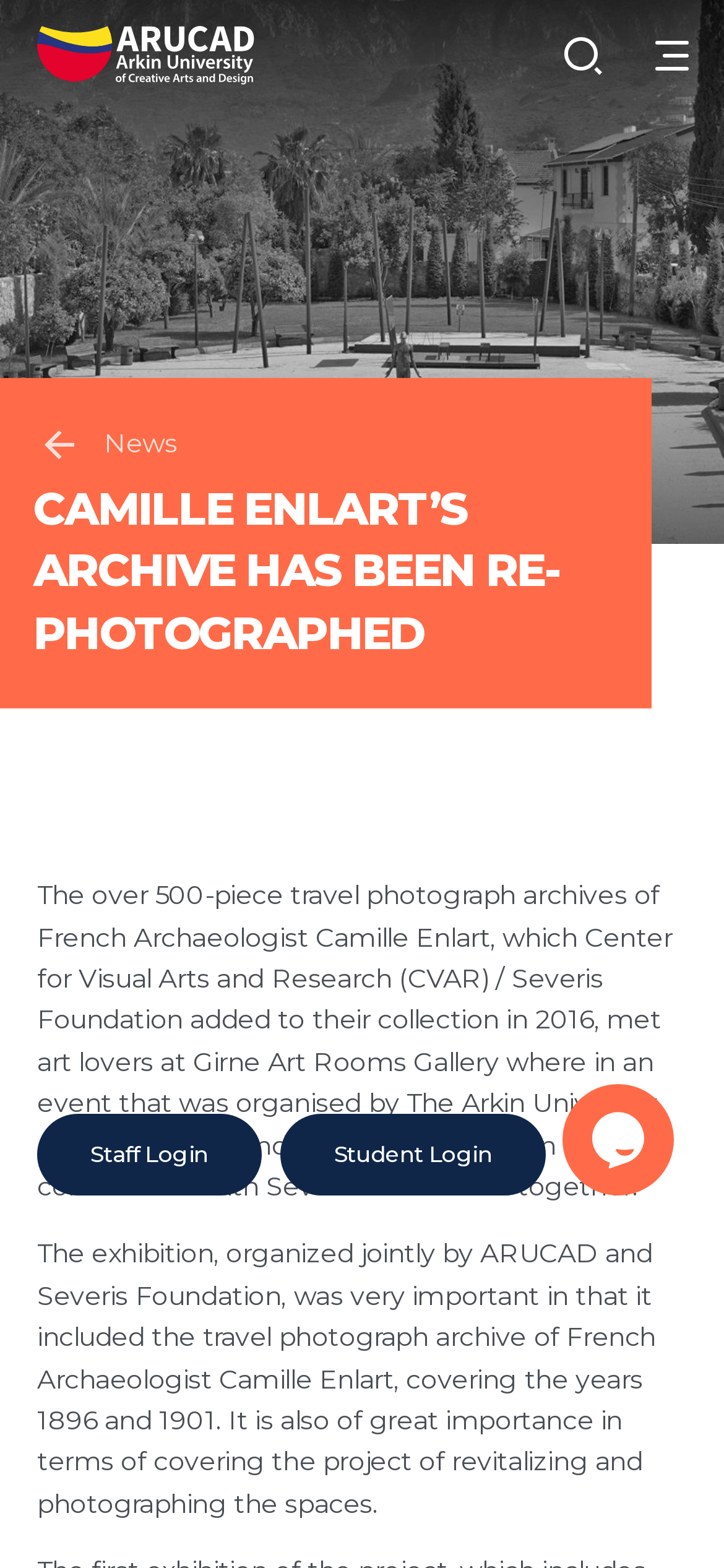Determine the bounding box coordinates of the UI element that matches the following description: "News". The coordinates should be four float numbers between 0 and 1 in the format [left, top, right, bottom].

[0.051, 0.269, 0.245, 0.297]